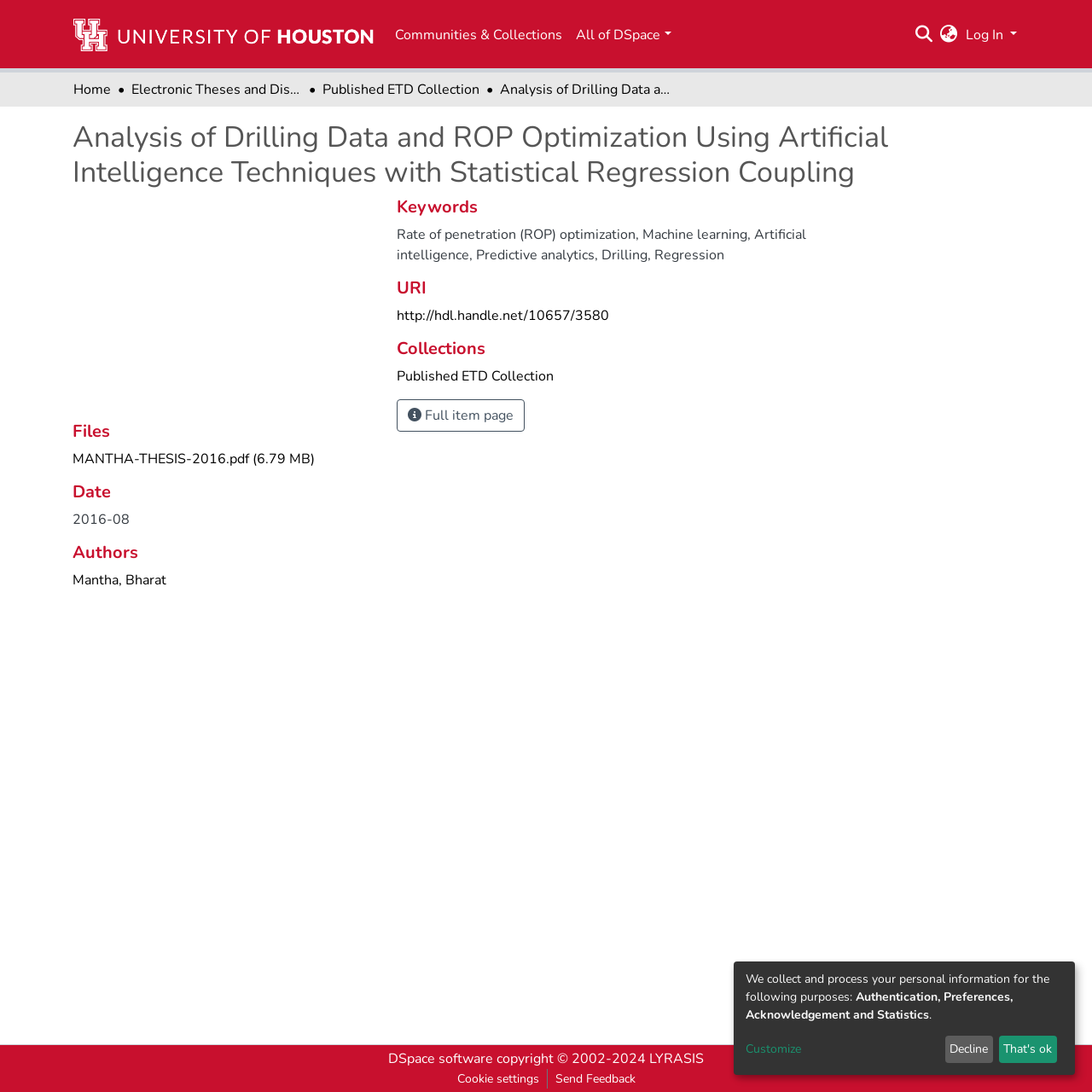Locate the bounding box coordinates of the region to be clicked to comply with the following instruction: "Download the file MANTHA-THESIS-2016.pdf". The coordinates must be four float numbers between 0 and 1, in the form [left, top, right, bottom].

[0.066, 0.411, 0.288, 0.429]